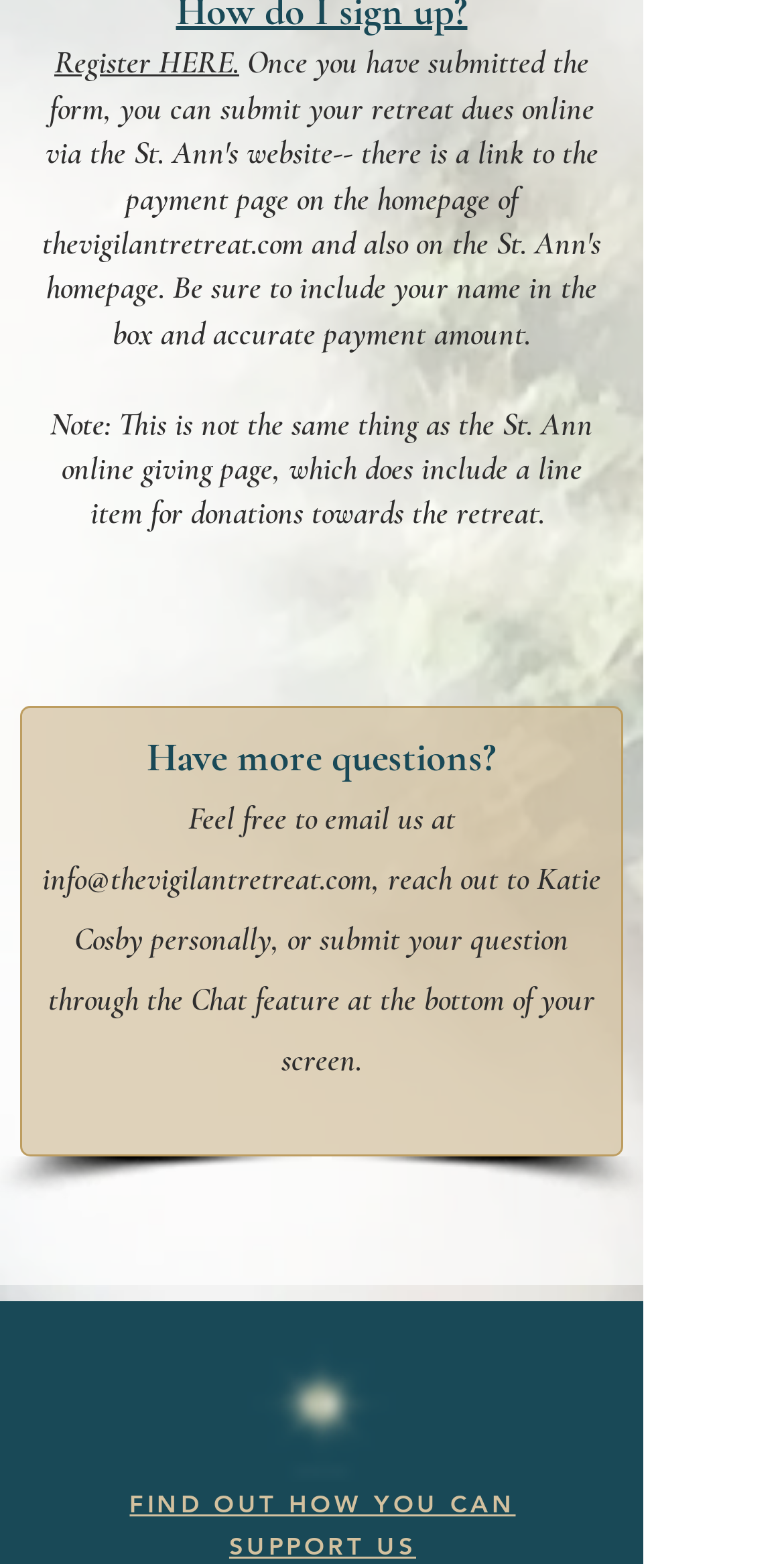Provide a one-word or one-phrase answer to the question:
How can users contact the retreat organizers?

Email or chat